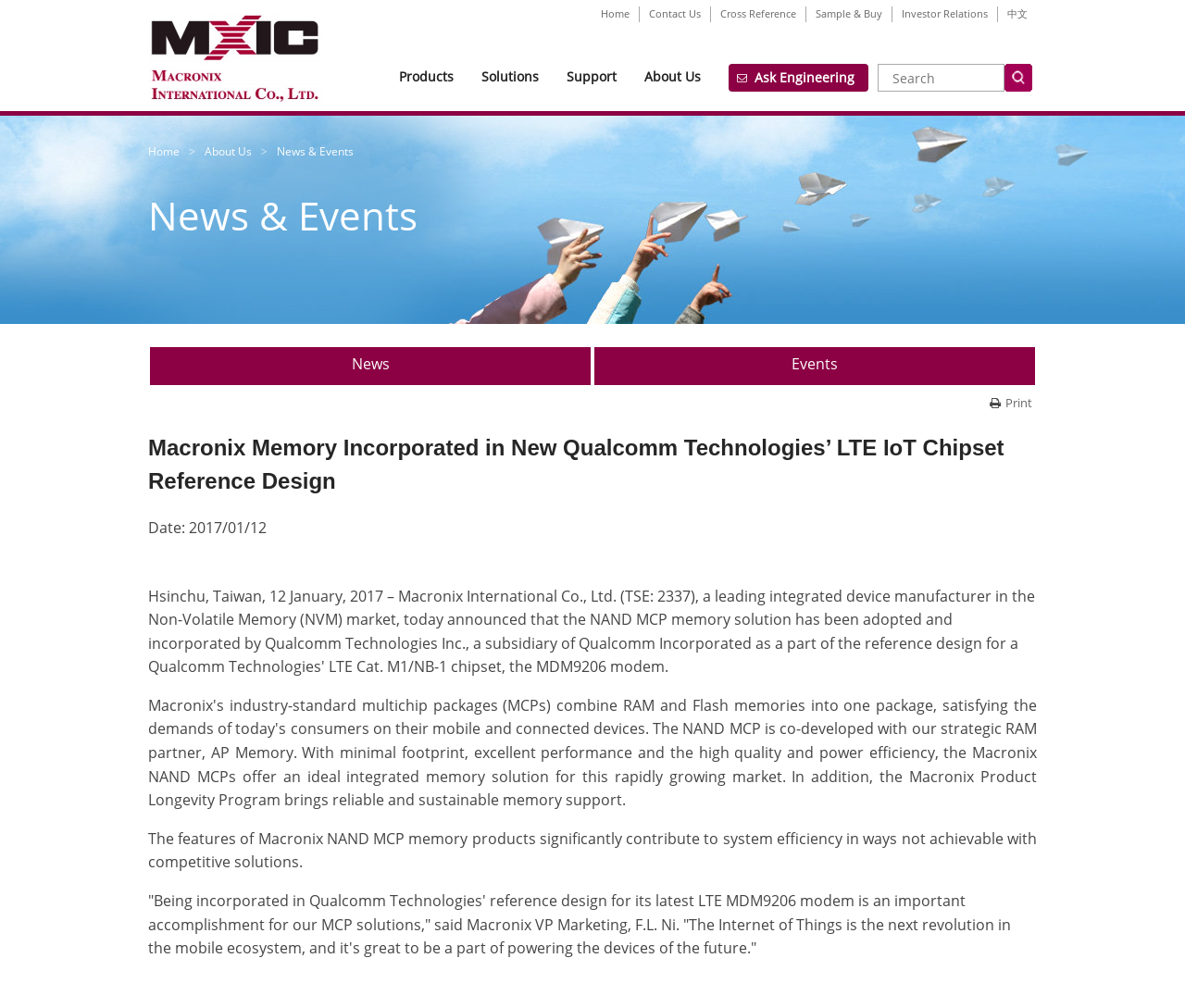Determine the bounding box for the UI element that matches this description: "Products".

[0.325, 0.057, 0.395, 0.11]